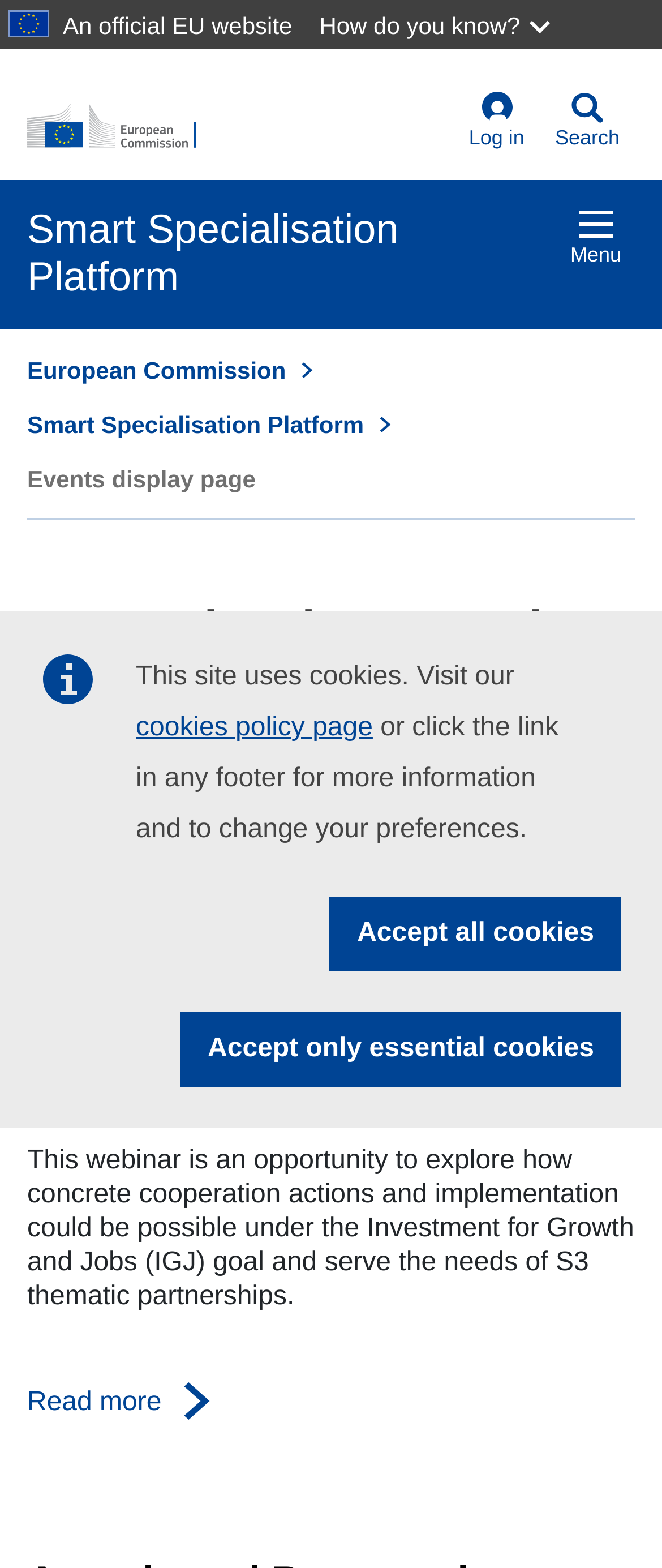Identify the bounding box coordinates for the element you need to click to achieve the following task: "view news". The coordinates must be four float values ranging from 0 to 1, formatted as [left, top, right, bottom].

None